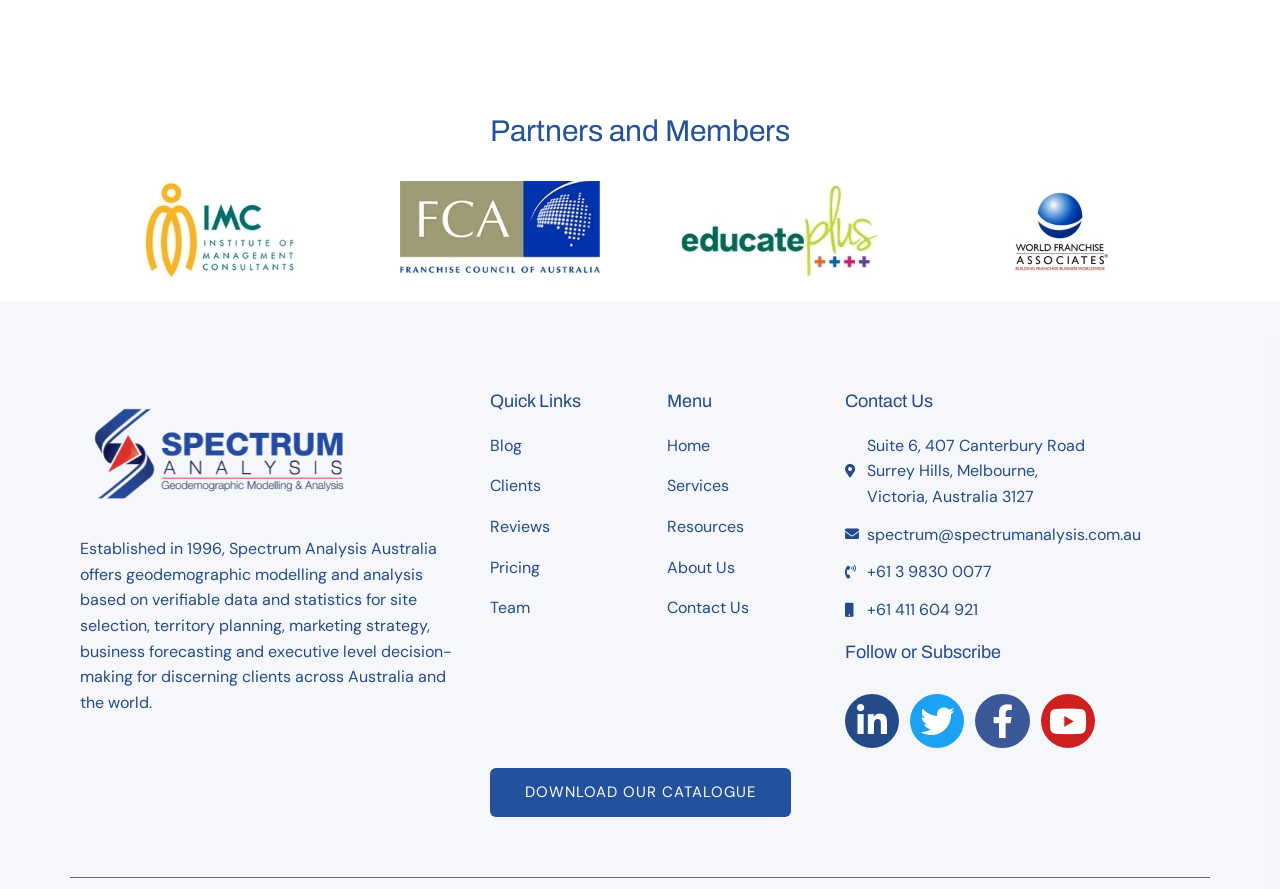Determine the bounding box coordinates of the area to click in order to meet this instruction: "Contact Us through email".

[0.66, 0.587, 0.937, 0.615]